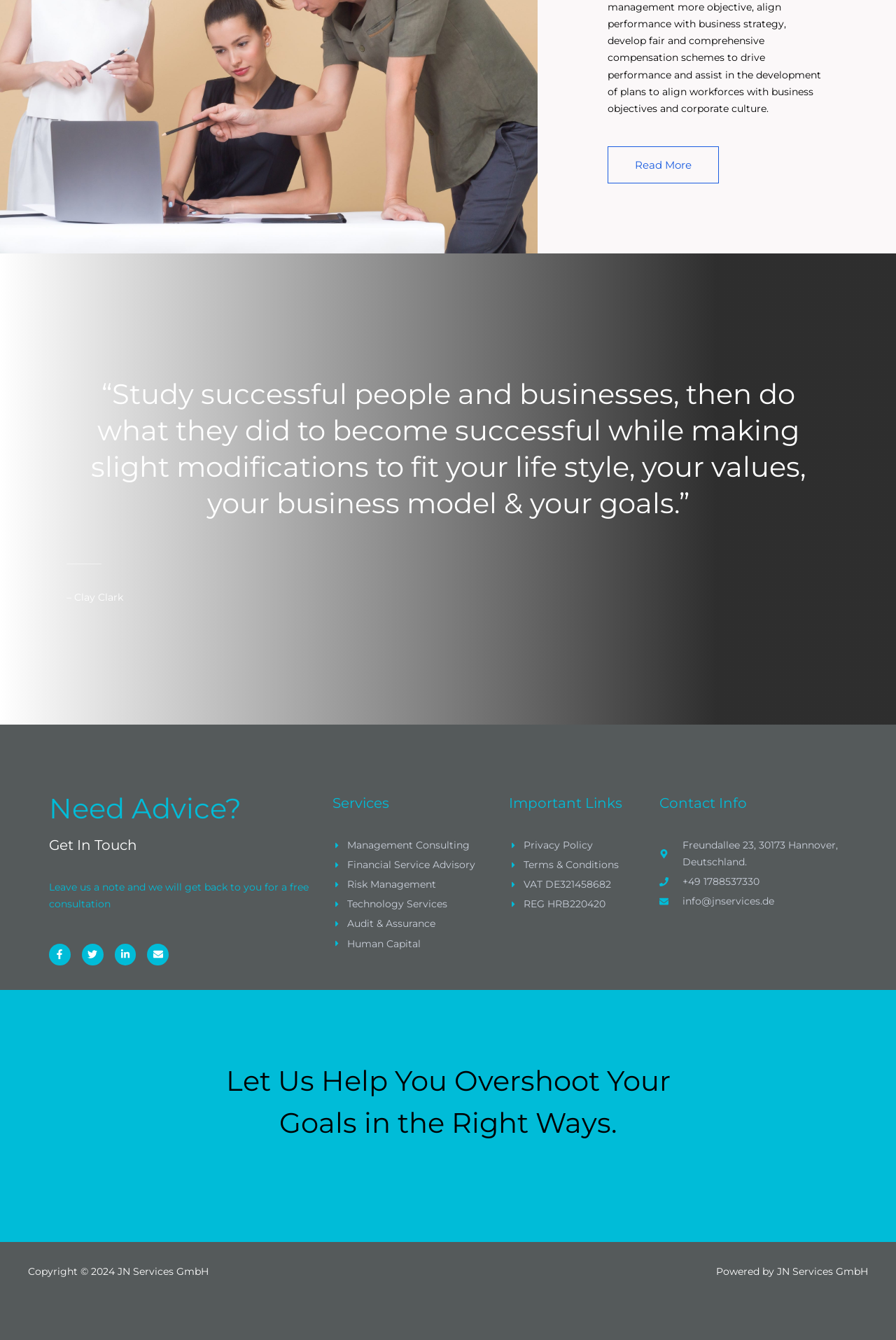Identify the bounding box coordinates of the clickable section necessary to follow the following instruction: "Learn about our Management Consulting service". The coordinates should be presented as four float numbers from 0 to 1, i.e., [left, top, right, bottom].

[0.371, 0.624, 0.568, 0.637]